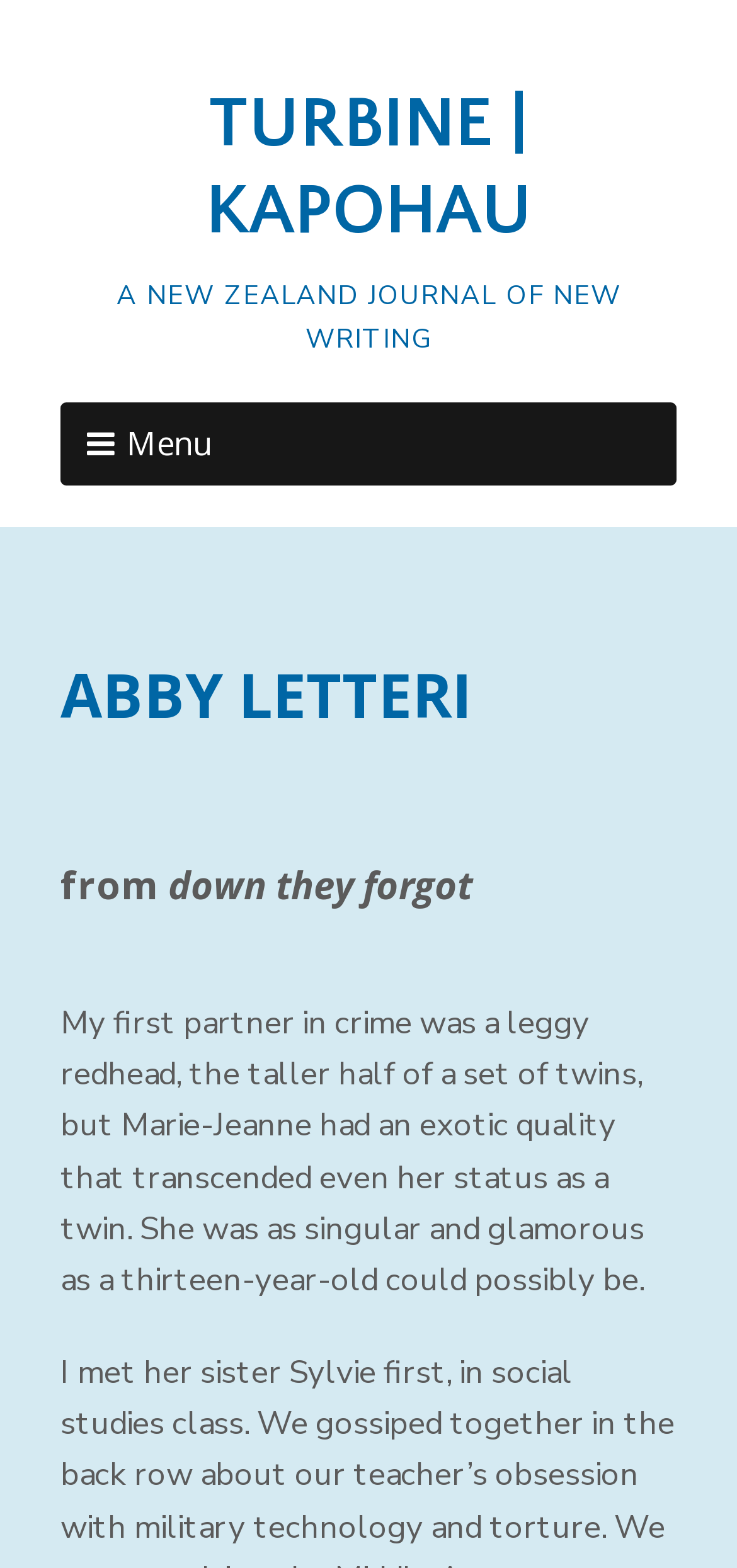Using the format (top-left x, top-left y, bottom-right x, bottom-right y), provide the bounding box coordinates for the described UI element. All values should be floating point numbers between 0 and 1: TURBINE | KAPOHAU

[0.278, 0.054, 0.722, 0.16]